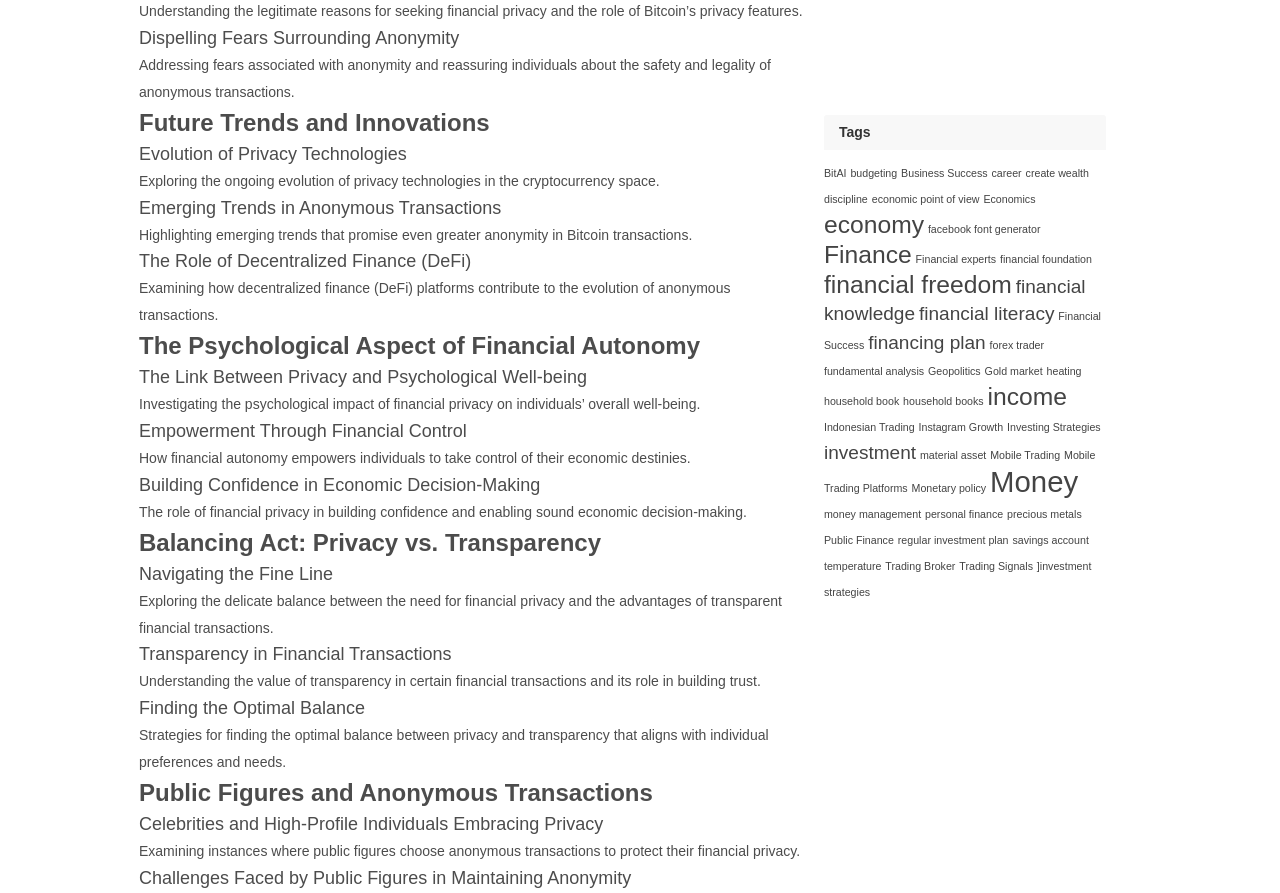Give a concise answer using one word or a phrase to the following question:
What is the category of the tag 'BitAI'?

Financial